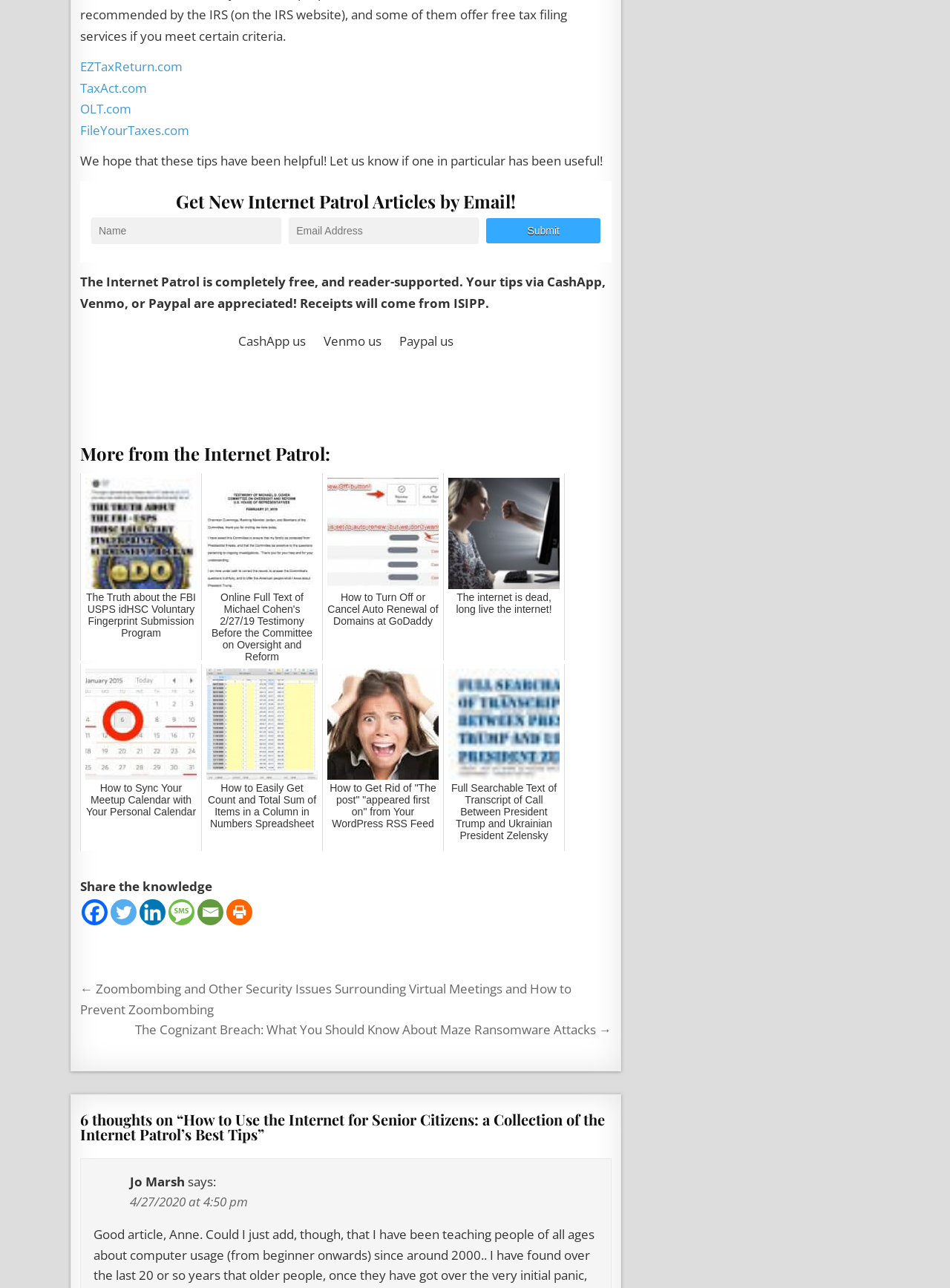Determine the bounding box coordinates of the area to click in order to meet this instruction: "Subscribe to the newsletter".

[0.096, 0.169, 0.296, 0.19]